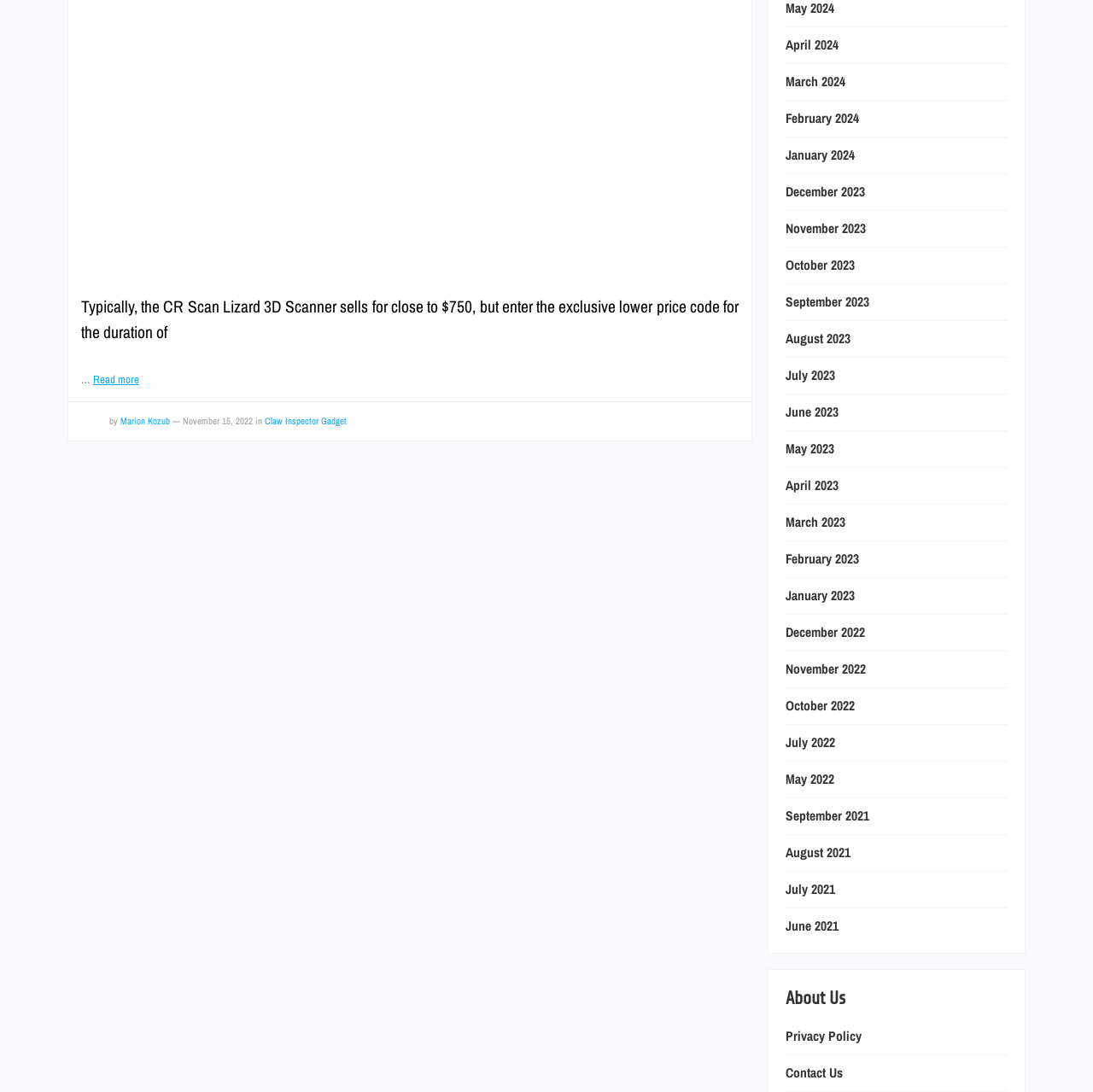Locate the bounding box coordinates of the clickable area to execute the instruction: "Read about the artist's work process". Provide the coordinates as four float numbers between 0 and 1, represented as [left, top, right, bottom].

None